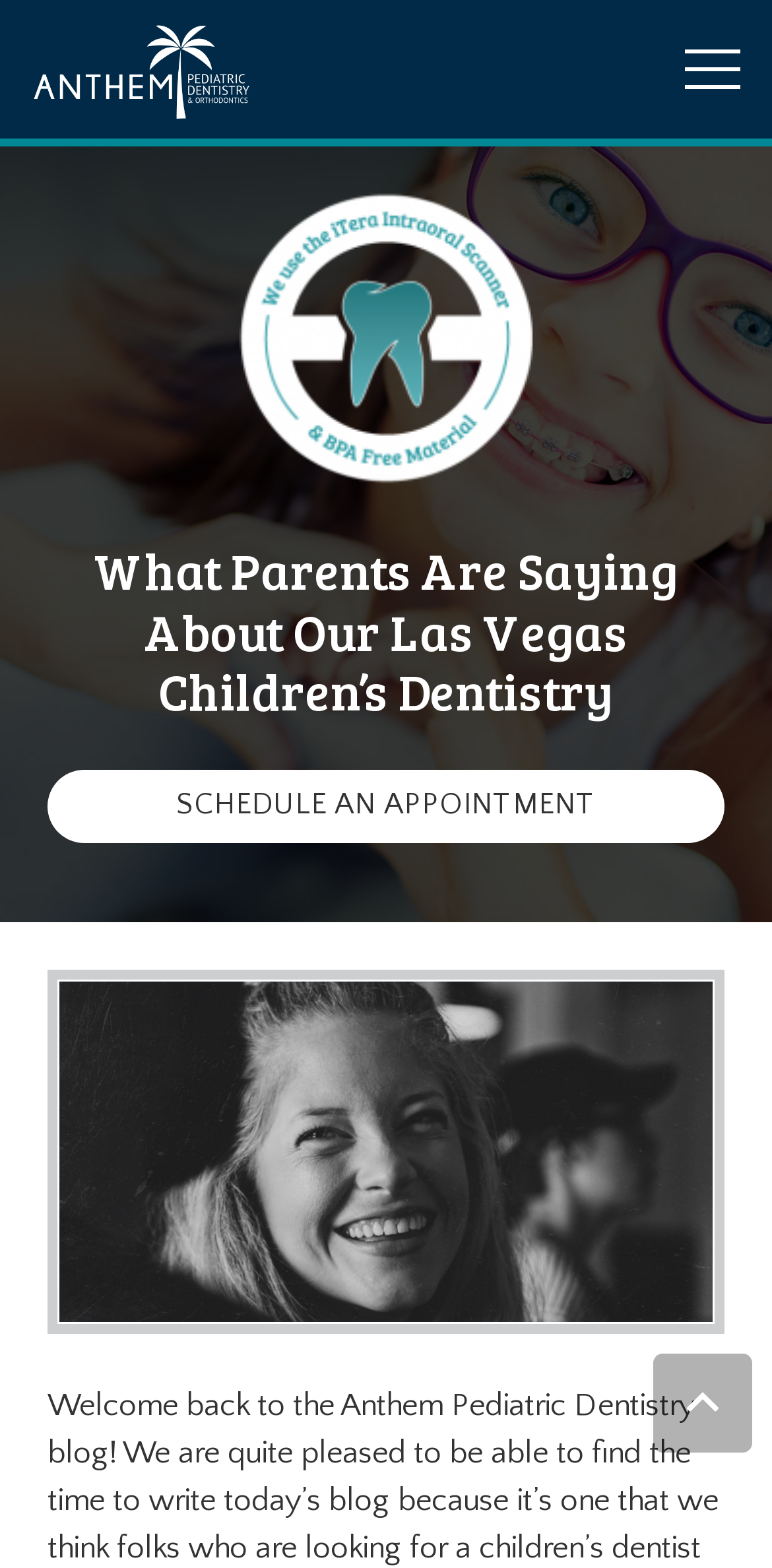Create a detailed narrative of the webpage’s visual and textual elements.

The webpage is about Anthem Pediatric Dentistry, showcasing reviews from real parents about their experience with the practice. At the top left, there is a white practice logo, accompanied by a link. On the top right, there is a menu link. 

Below the logo, there is a prominent heading that reads "What Parents Are Saying About Our Las Vegas Children’s Dentistry". Underneath the heading, there is a call-to-action link to "SCHEDULE AN APPOINTMENT". 

To the right of the heading and call-to-action link, there is an advertisement image for the practice, taking up a significant portion of the page. Below the advertisement, there is an image of a middle-aged woman smiling, likely a promotional image for the pediatric dentistry services.

At the bottom right of the page, there is a small icon represented by the Unicode character "\uf106", which is a link.